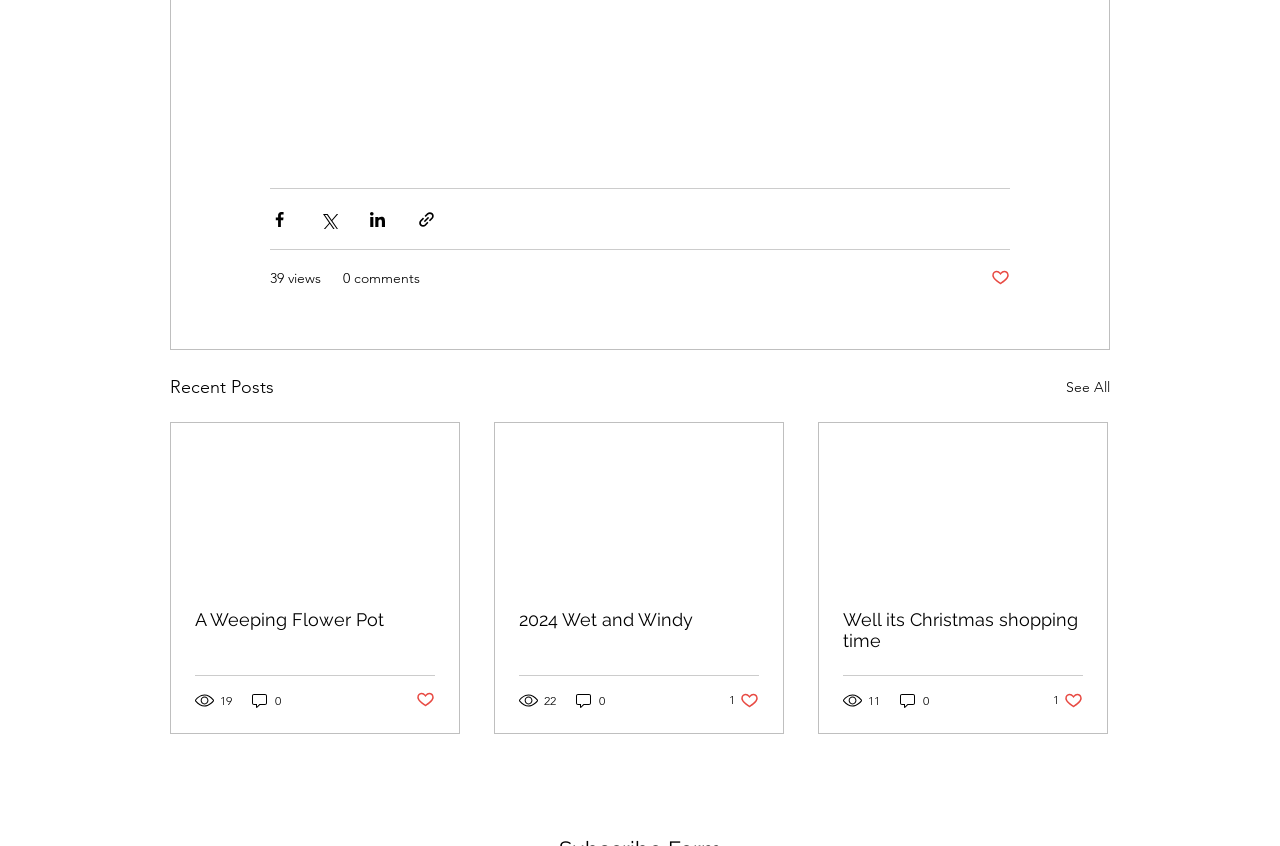Please provide the bounding box coordinates for the element that needs to be clicked to perform the following instruction: "Share via link". The coordinates should be given as four float numbers between 0 and 1, i.e., [left, top, right, bottom].

[0.326, 0.248, 0.341, 0.27]